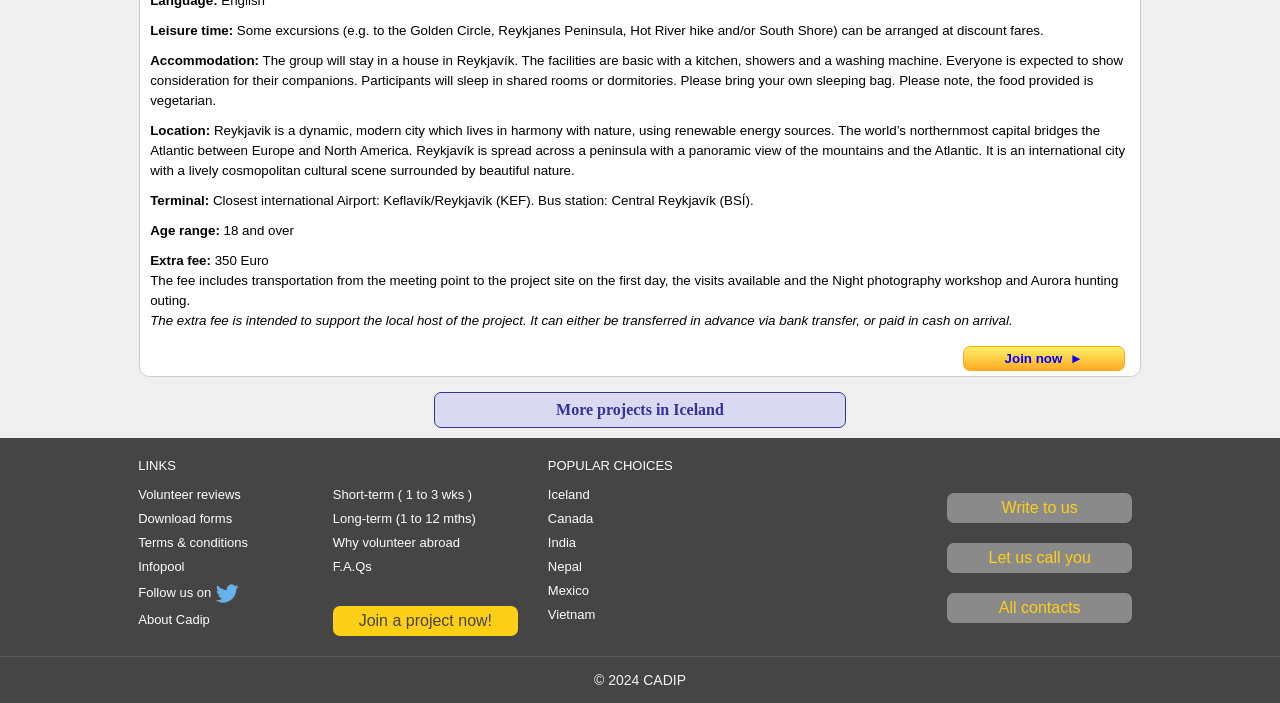Determine the bounding box coordinates of the clickable region to execute the instruction: "Write to us". The coordinates should be four float numbers between 0 and 1, denoted as [left, top, right, bottom].

[0.74, 0.701, 0.885, 0.744]